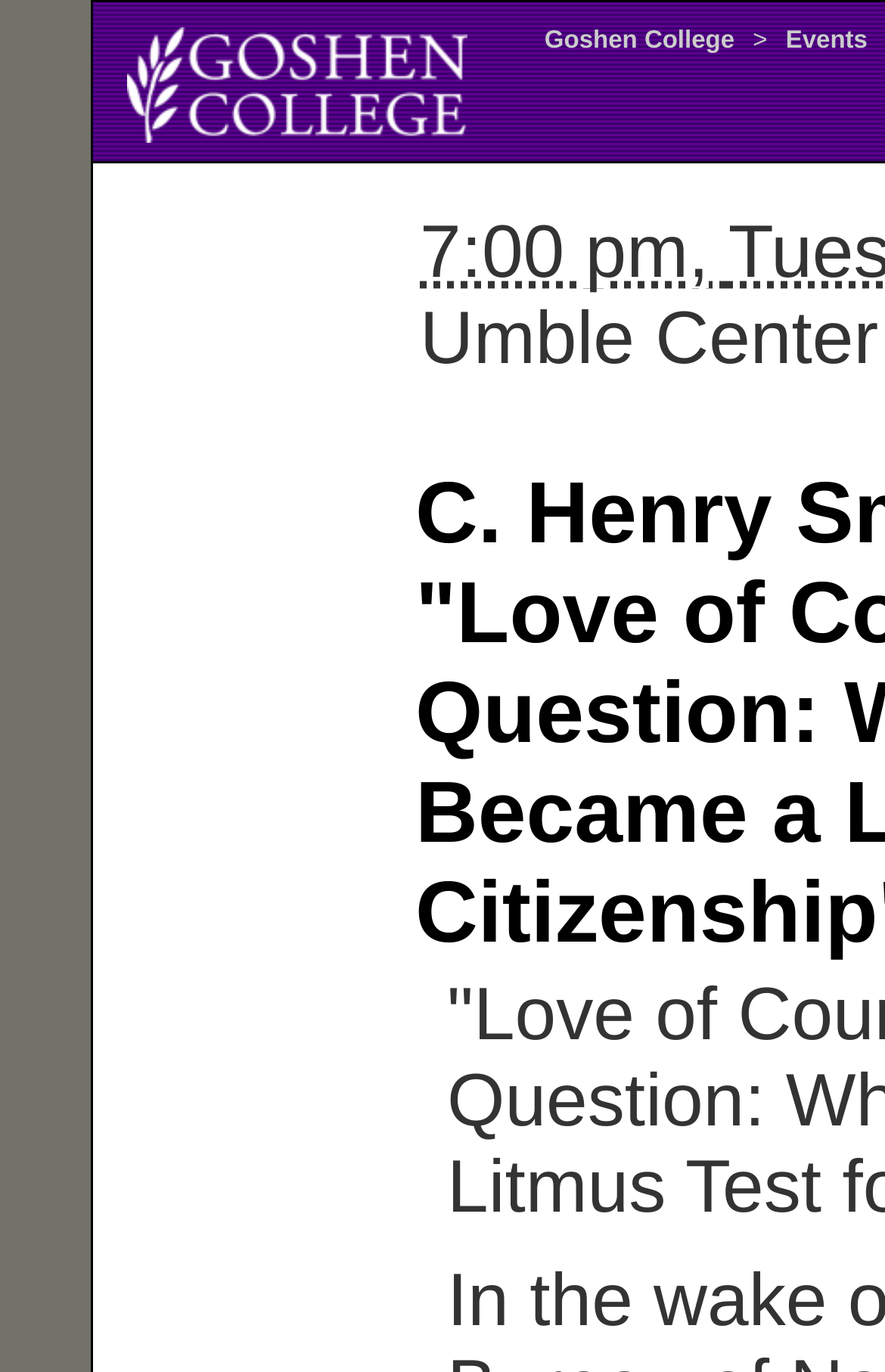What is the location of the event?
Answer the question with as much detail as possible.

I determined the location of the event by examining the StaticText element with the content 'Umble Center', which is located at the coordinates [0.474, 0.215, 0.992, 0.276]. This element is a sibling of the time element, suggesting that it is related to the event details.